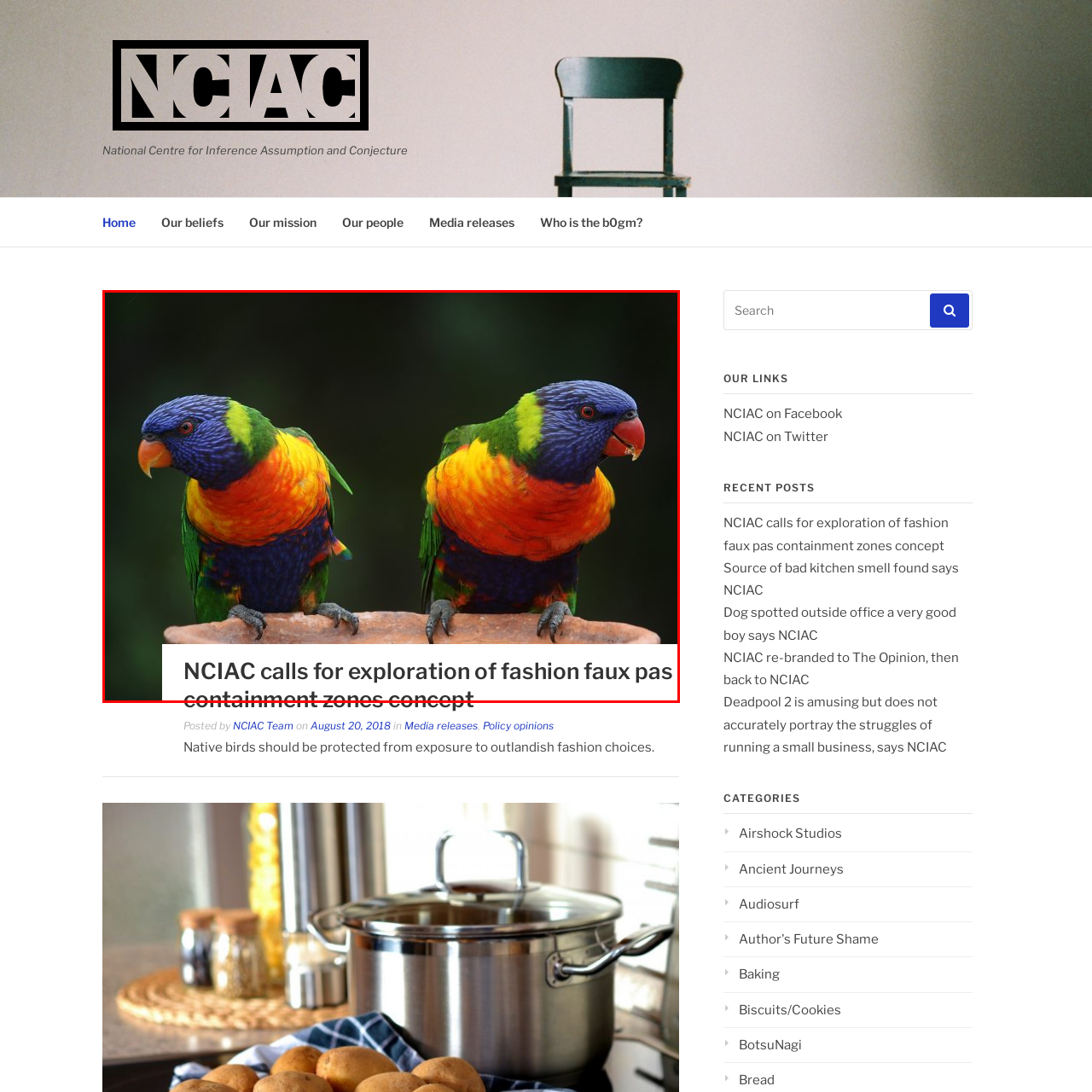What is the tone of the birds' expression?
Look at the image highlighted within the red bounding box and provide a detailed answer to the question.

The caption describes the birds as having their heads slightly tilted, facing the viewer, and exuding a sense of curiosity and playfulness, indicating their tone of expression.